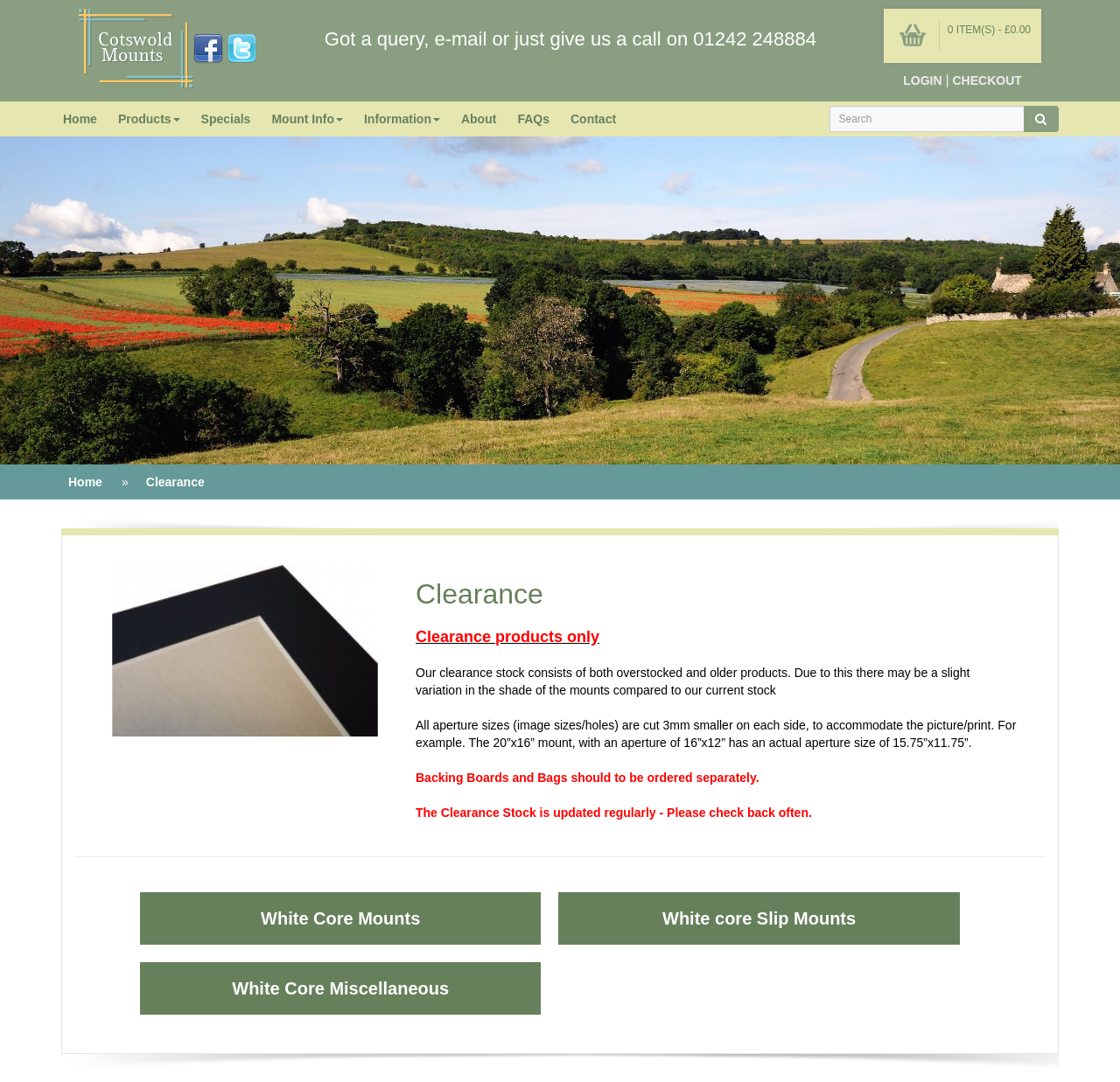Please determine the bounding box coordinates, formatted as (top-left x, top-left y, bottom-right x, bottom-right y), with all values as floating point numbers between 0 and 1. Identify the bounding box of the region described as: 0 item(s) - £0.00

[0.836, 0.023, 0.93, 0.032]